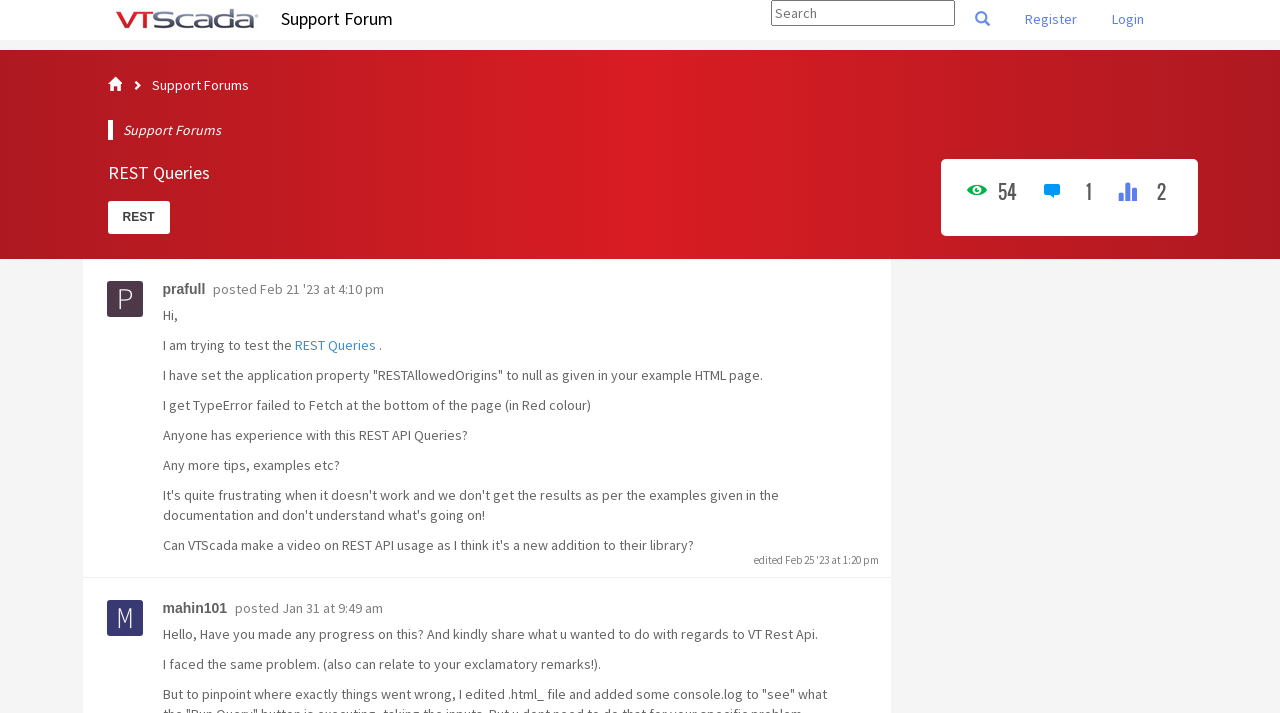Locate the bounding box coordinates of the area that needs to be clicked to fulfill the following instruction: "Click on the Support Forum link". The coordinates should be in the format of four float numbers between 0 and 1, namely [left, top, right, bottom].

[0.198, 0.0, 0.354, 0.056]